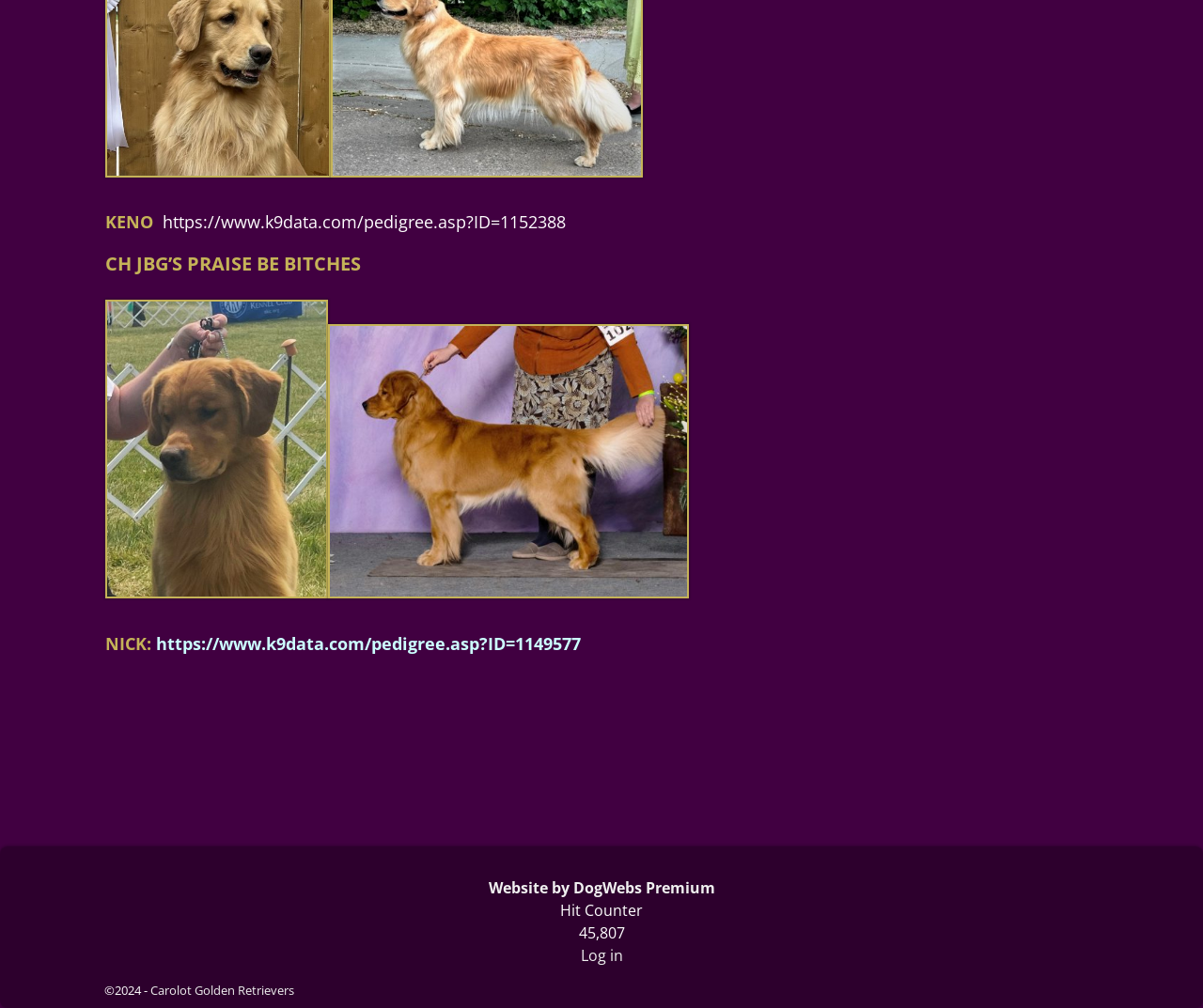What is the name of the dog?
Answer the question with a thorough and detailed explanation.

The name of the dog is mentioned in the StaticText element with the text 'KENO' at coordinates [0.087, 0.209, 0.127, 0.232].